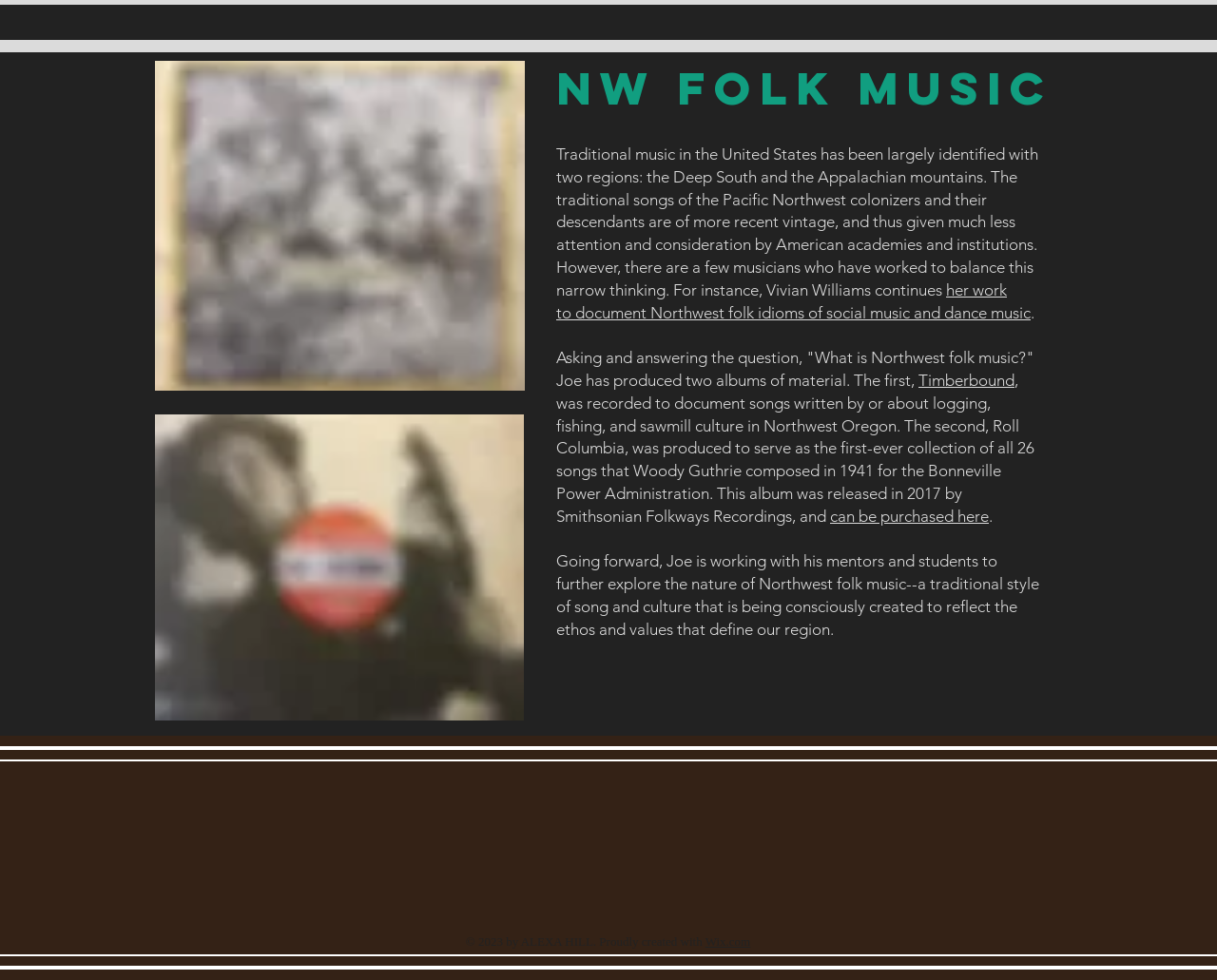Find the coordinates for the bounding box of the element with this description: "can be purchased here".

[0.682, 0.517, 0.812, 0.536]